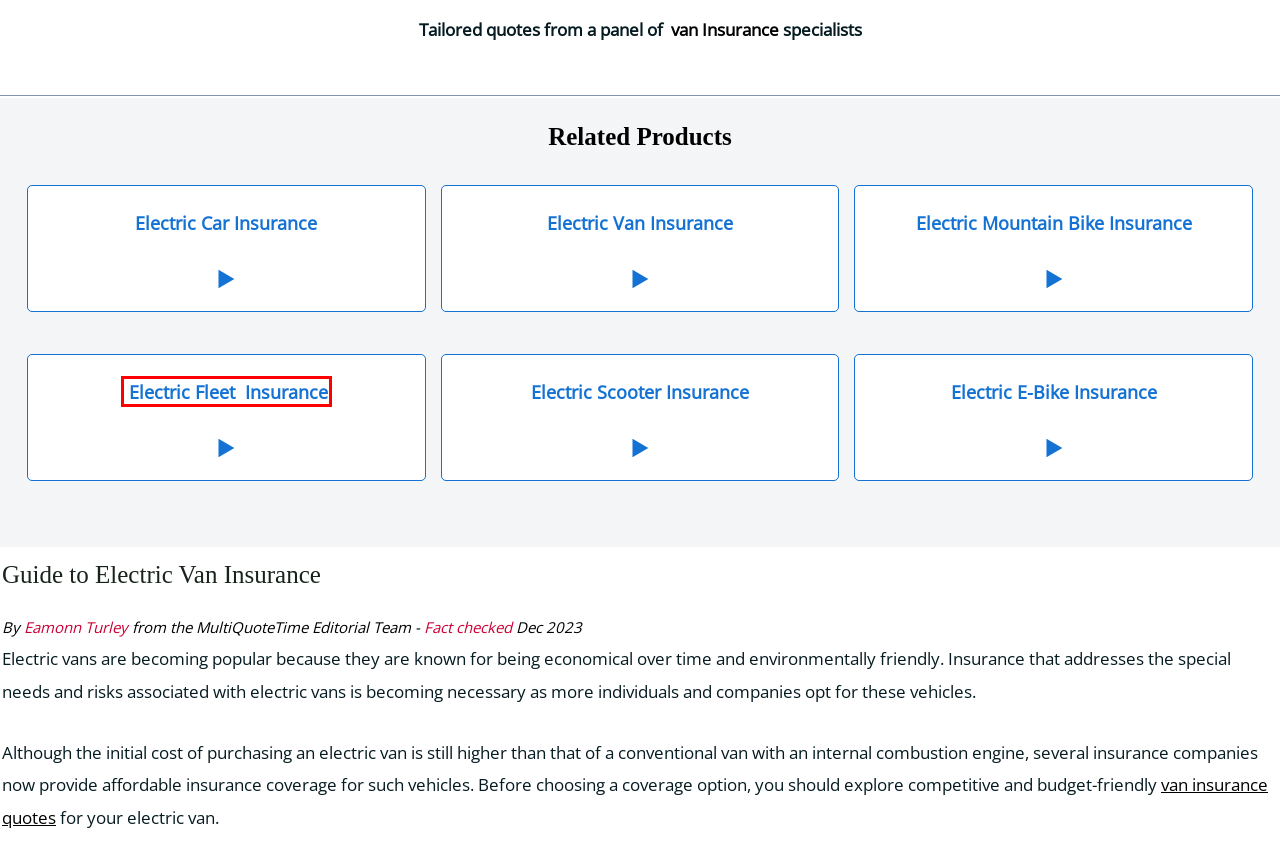You have a screenshot of a webpage with a red rectangle bounding box. Identify the best webpage description that corresponds to the new webpage after clicking the element within the red bounding box. Here are the candidates:
A. Cheap Electric Car Insurance Quotes - Compare EV insurance
B. Compare LV Motorhome insurance - Highway Insurance Quotes
C. Mountain Bike Insurance | Compare Electric MTB Insurance
D. Swift Motorhome Insurance - Compare Cheap Quotes Today
E. Temporary motorhome insurance - Short Term Campervan -Multi Quote Time
F. Electric Bike Insurance - ebike Insurance UK
G. Van Insurance NI and UK - Direct Quotes with MultiQuoteTime
H. Multi Quote Time | Time to Save on Insurance!

E